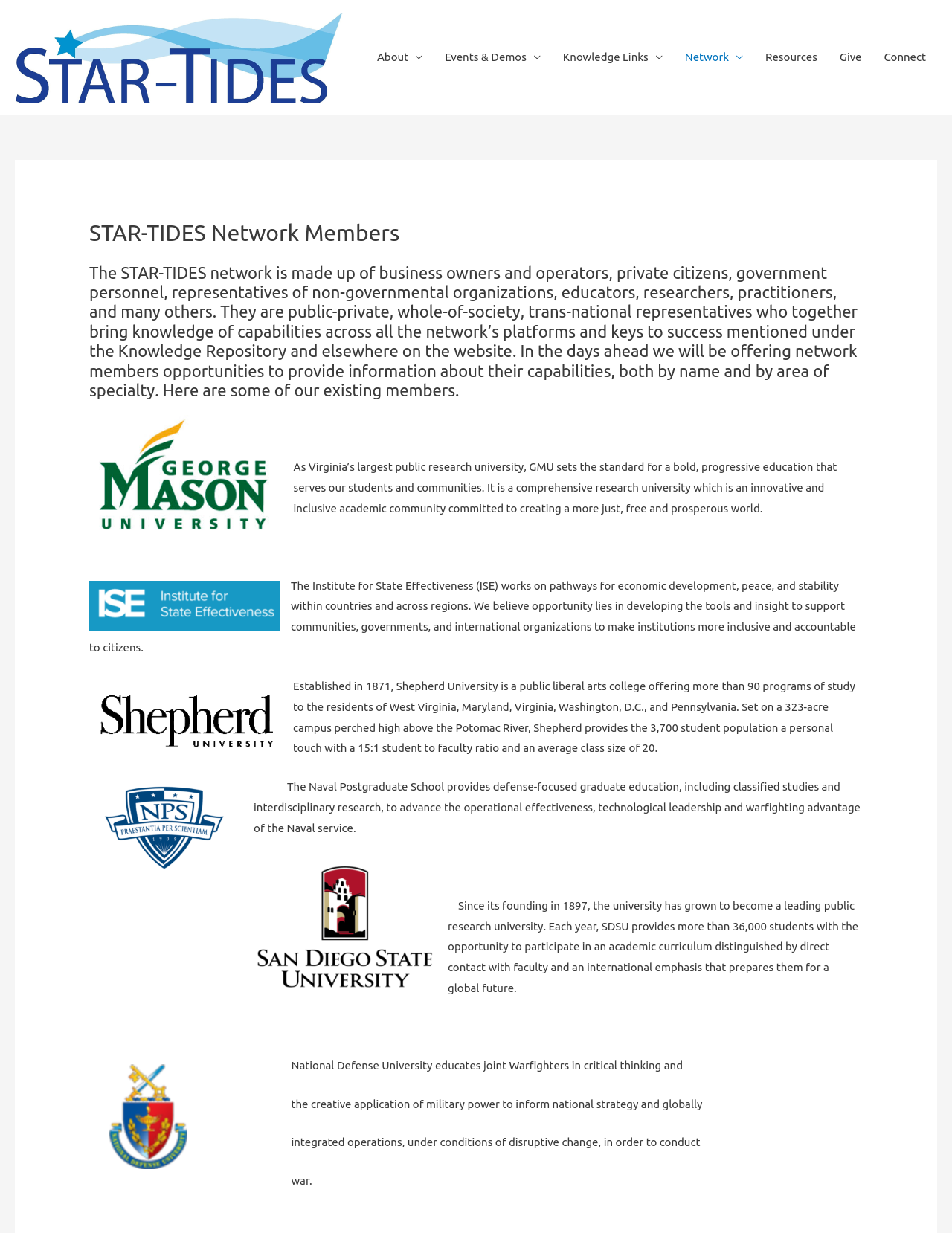What is the location of Shepherd University?
Based on the visual details in the image, please answer the question thoroughly.

According to the webpage content, Shepherd University is located on a 323-acre campus perched high above the Potomac River, which suggests a scenic and peaceful environment for its students.